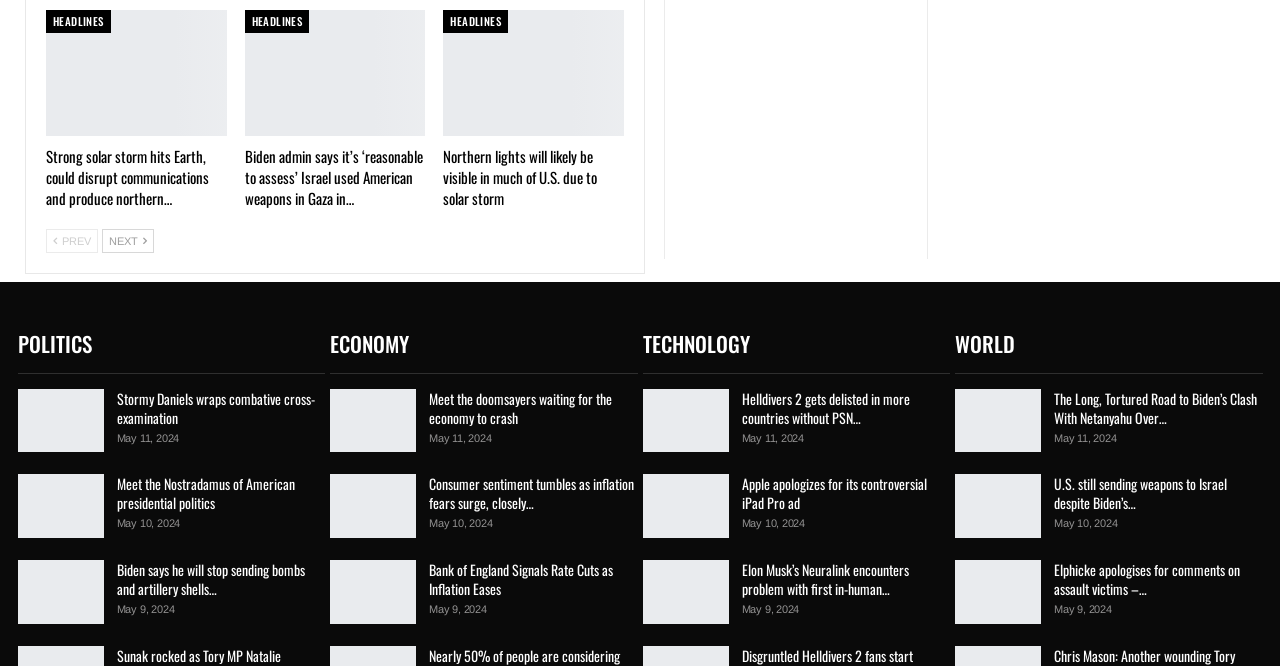What is the category of the first news article?
Look at the image and respond with a single word or a short phrase.

HEADLINES